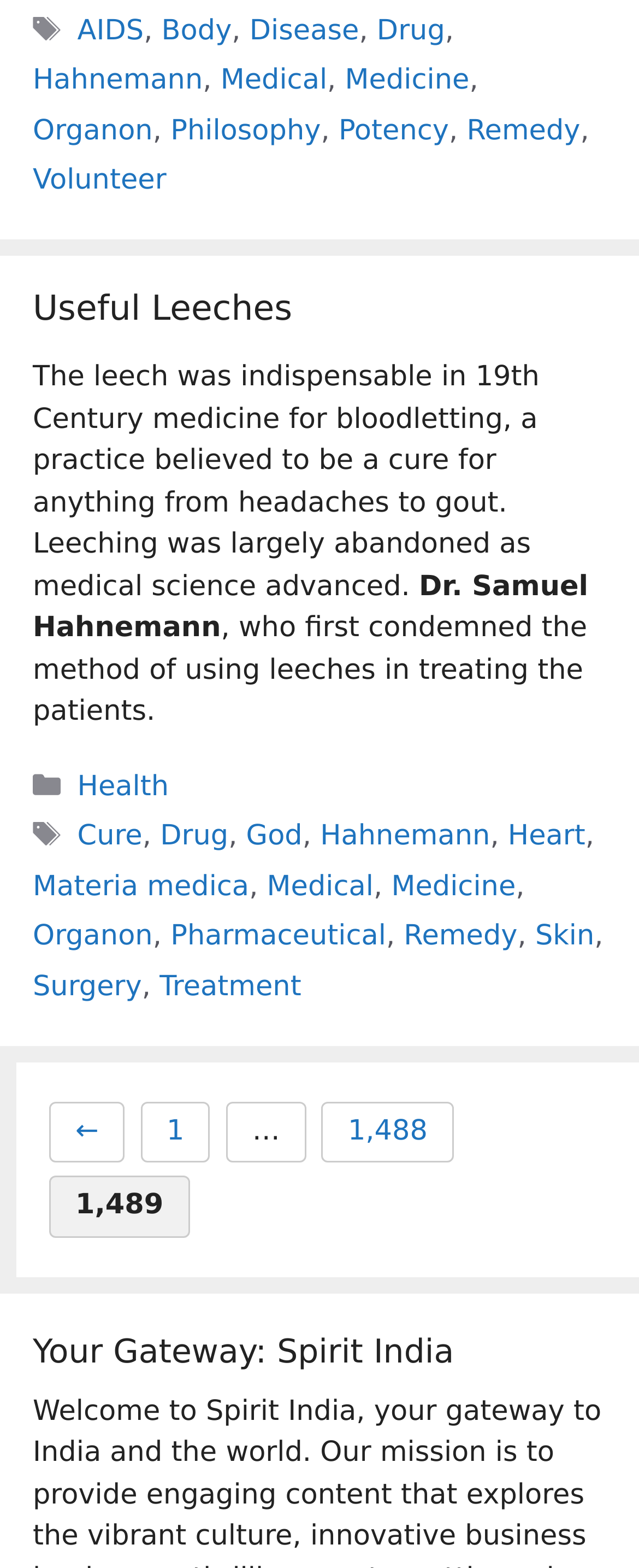What is the main topic of the webpage?
Give a one-word or short phrase answer based on the image.

Medicine